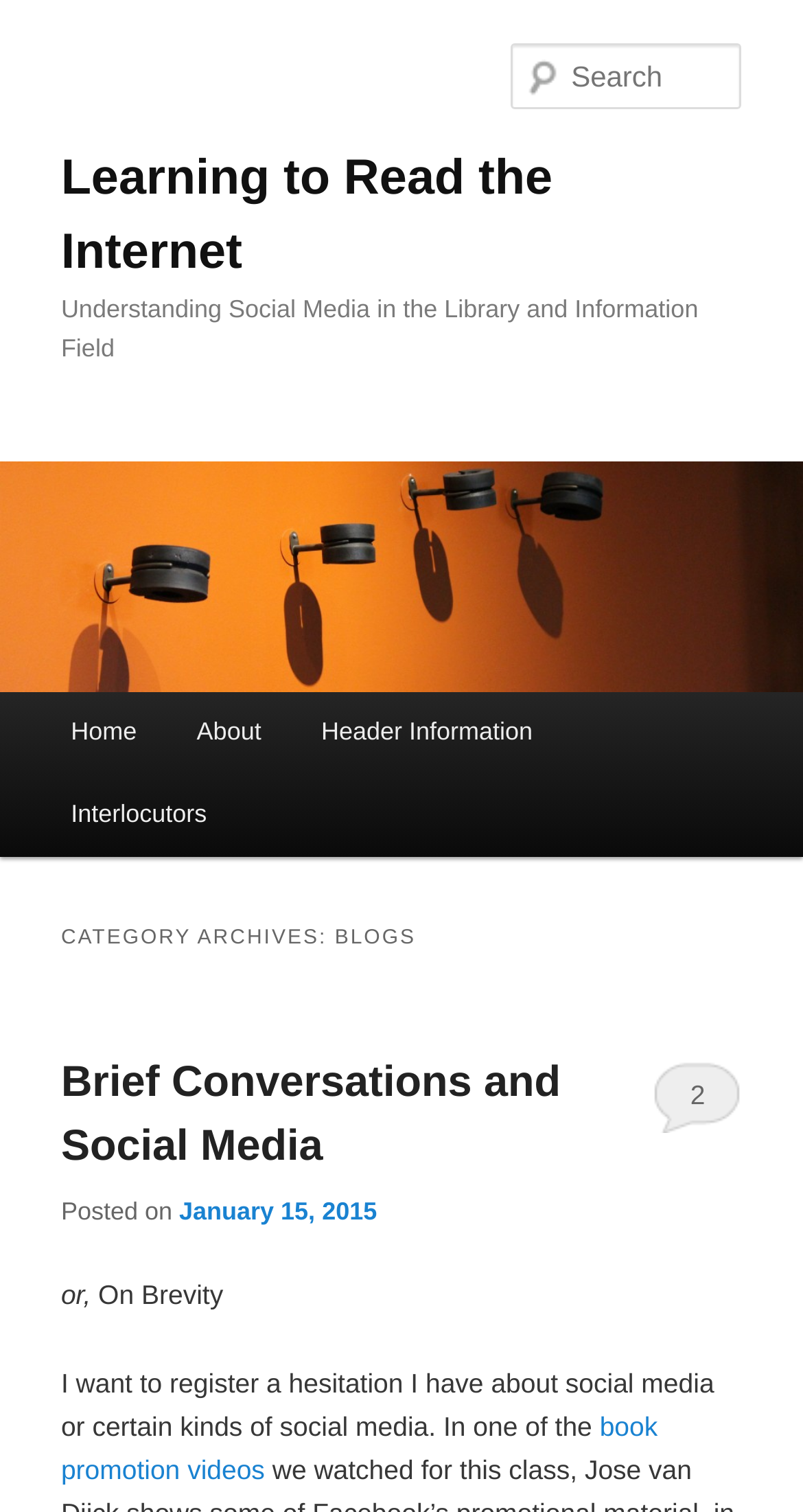Provide the bounding box coordinates for the area that should be clicked to complete the instruction: "View the blog post from January 15, 2015".

[0.223, 0.792, 0.469, 0.811]